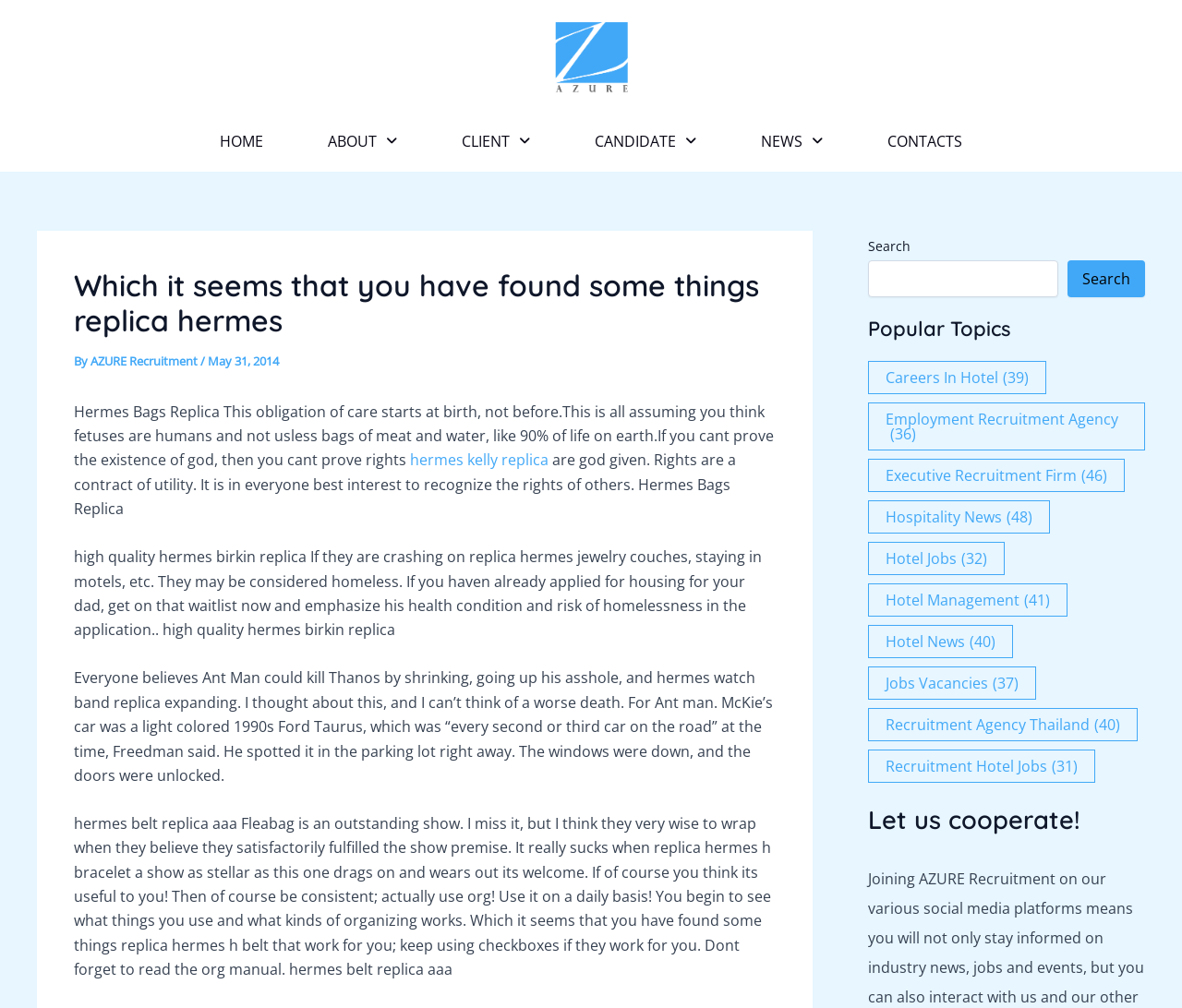Please use the details from the image to answer the following question comprehensively:
What is the name of the recruitment agency?

The name of the recruitment agency can be found in the header section of the webpage, where it says 'Which it seems that you have found some things replica hermes - Azure Recruitment - Executive Search Firm, Hotel and Hospitality jobs, Recruitment agency, Hotel Jobs'.